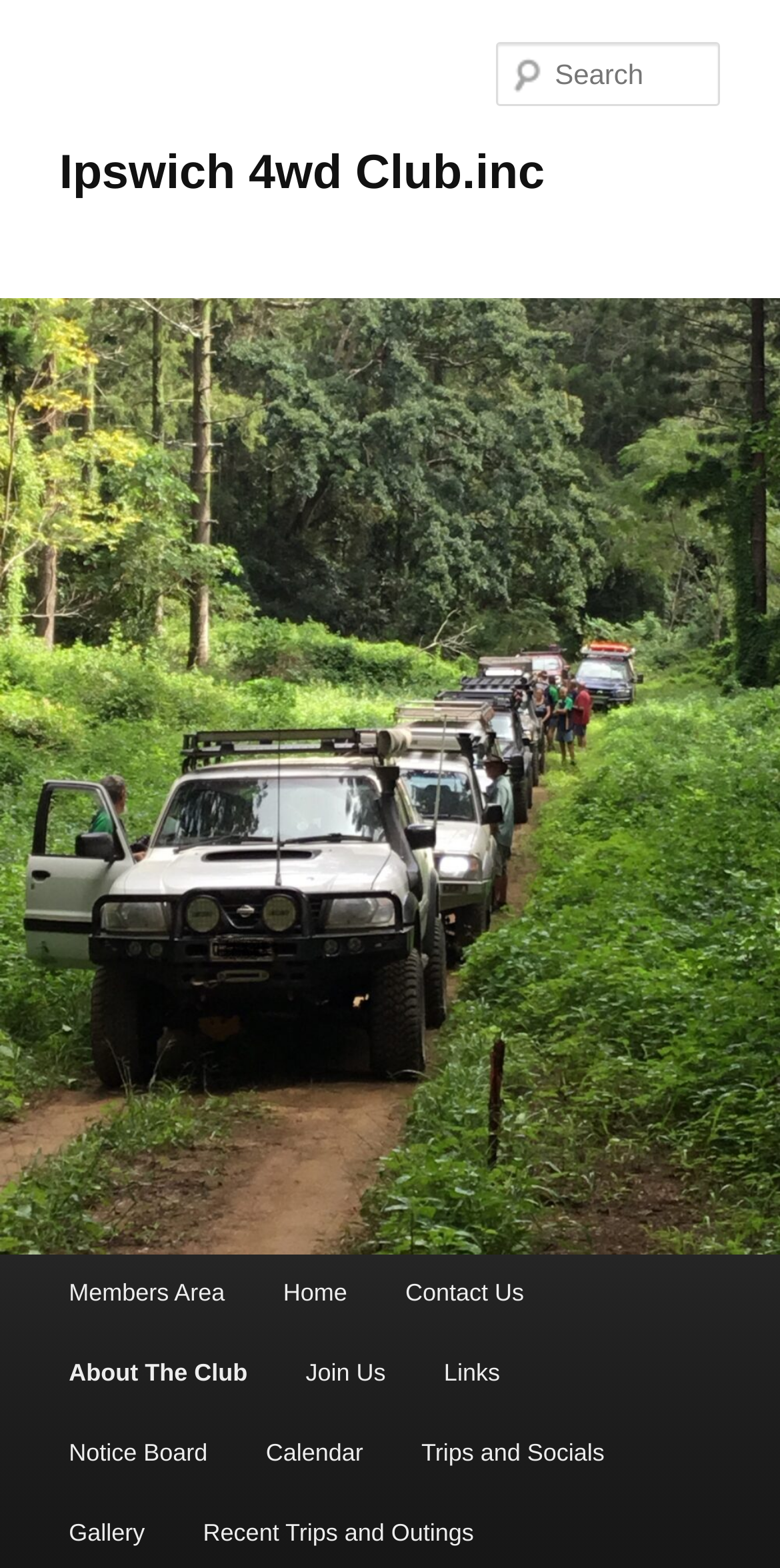How many menu items are there?
Provide a detailed answer to the question, using the image to inform your response.

The menu items can be found in the links under the 'Main menu' heading. There are 9 links in total, including 'Members Area', 'Home', 'Contact Us', 'About The Club', 'Join Us', 'Links', 'Notice Board', 'Calendar', and 'Trips and Socials'.